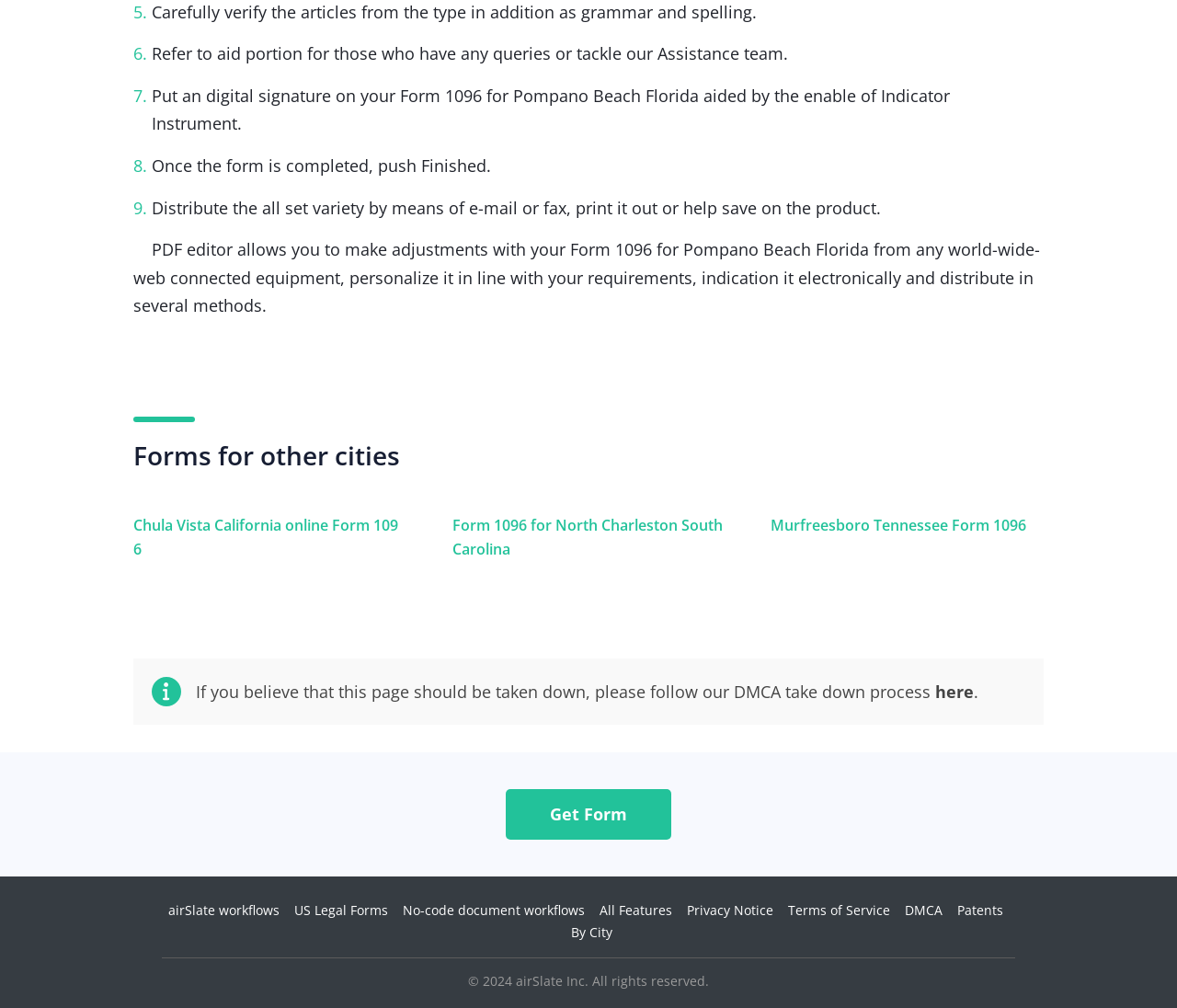Locate the bounding box coordinates of the element I should click to achieve the following instruction: "View Form 1096 for Chula Vista California".

[0.09, 0.486, 0.361, 0.599]